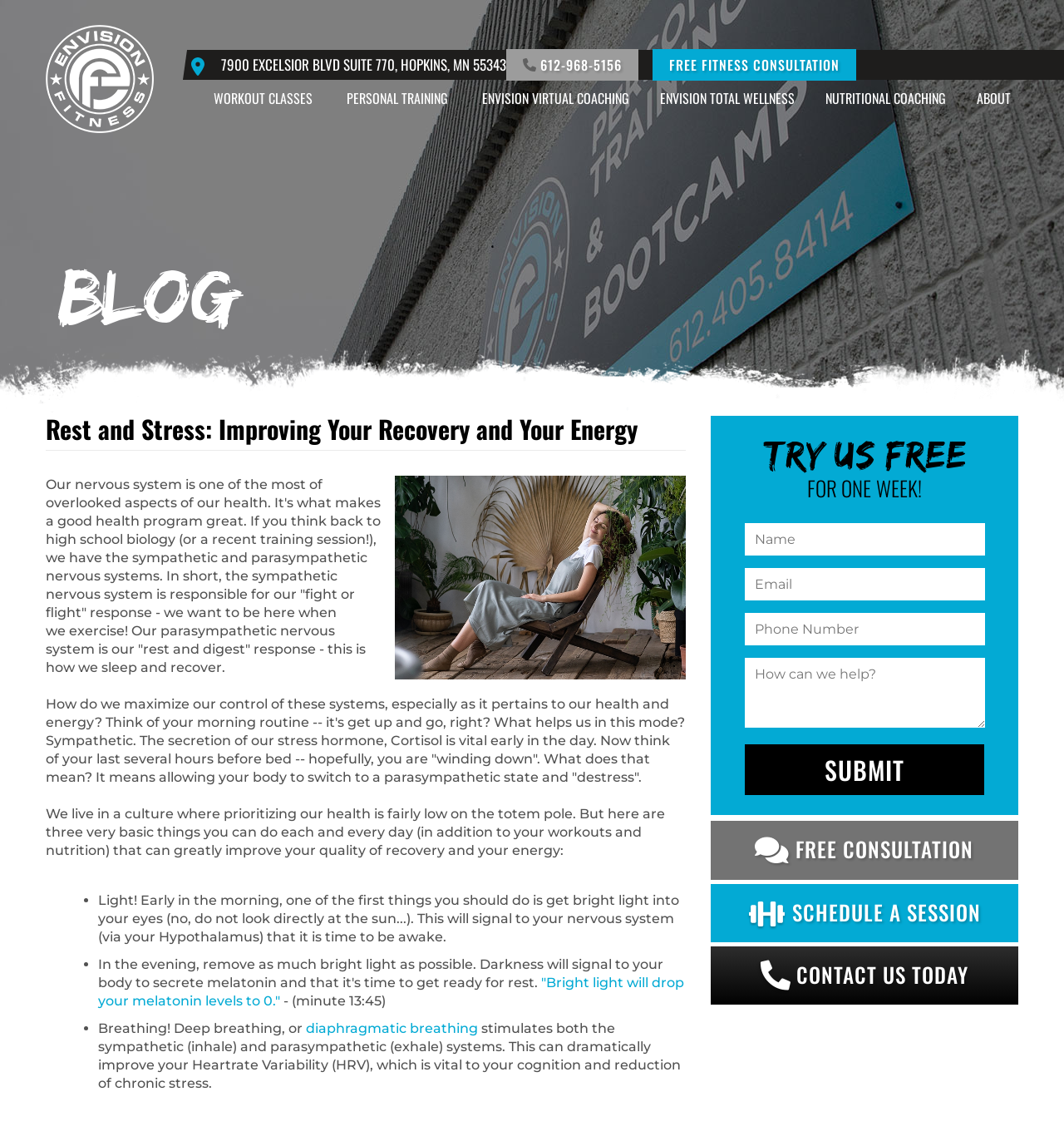Given the description "aria-label="Envision Fitness" title="Envision Fitness"", provide the bounding box coordinates of the corresponding UI element.

[0.043, 0.022, 0.145, 0.117]